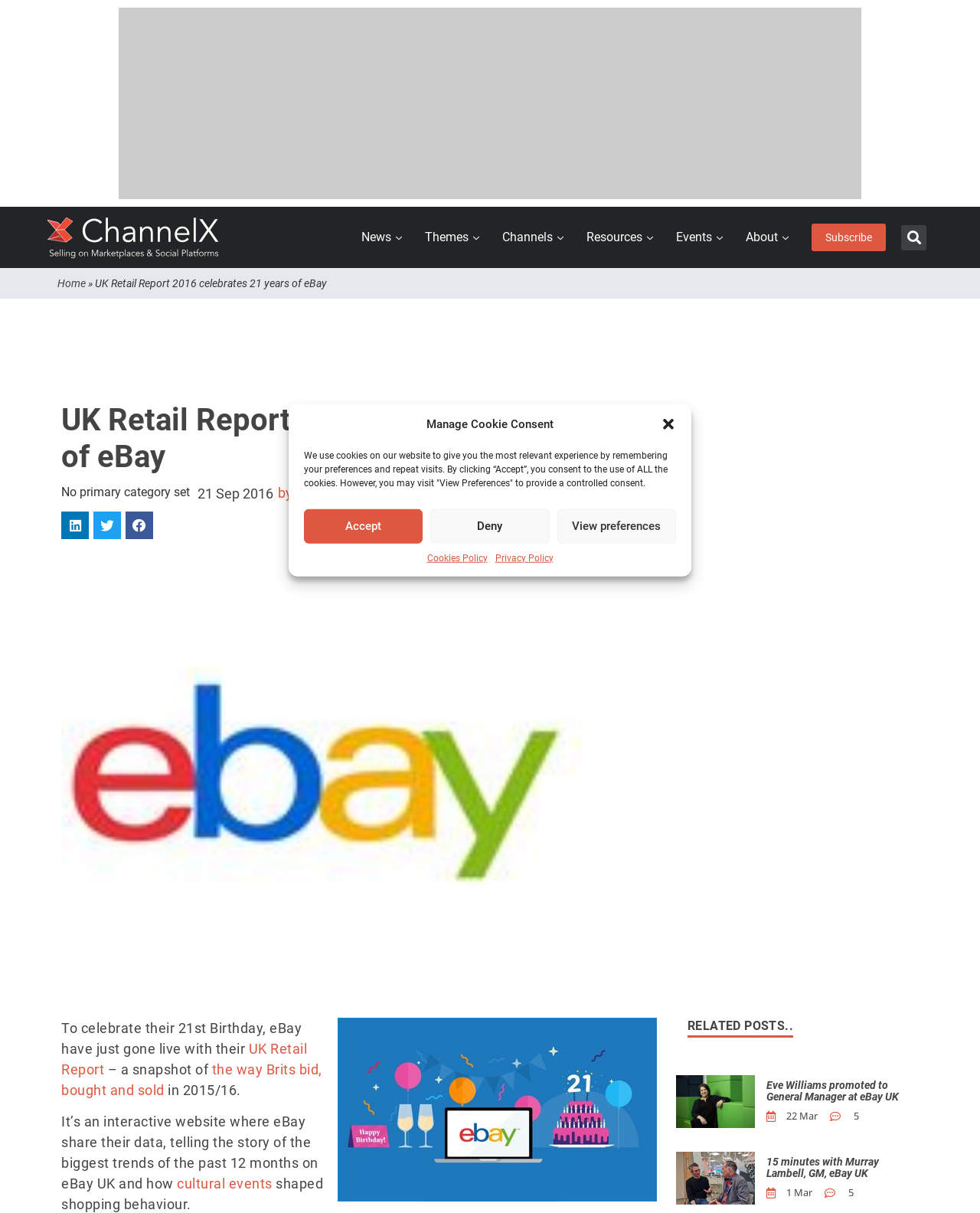Provide the bounding box coordinates of the area you need to click to execute the following instruction: "Search for something".

[0.92, 0.185, 0.945, 0.206]